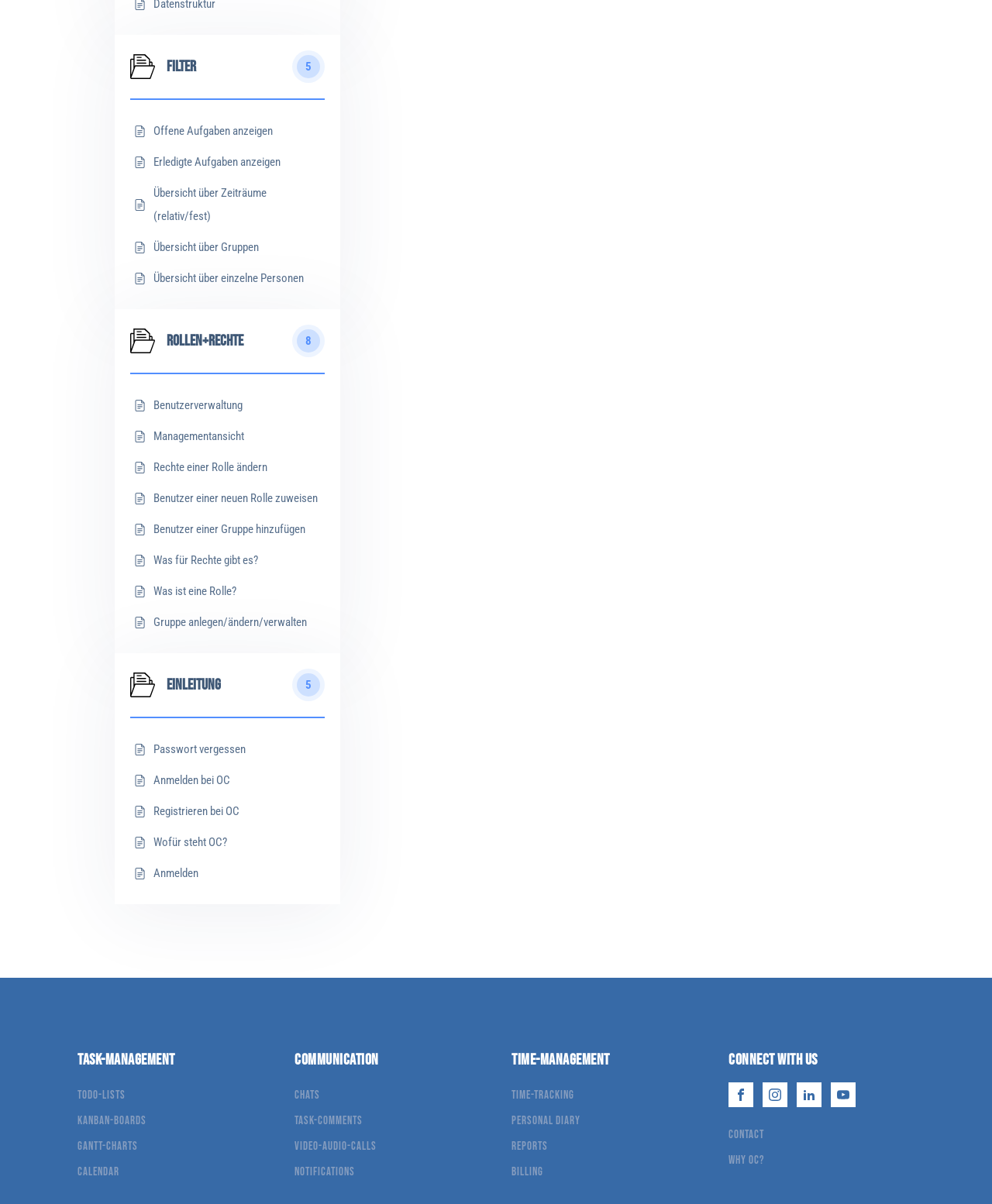How many categories are there in the task management section?
Examine the screenshot and reply with a single word or phrase.

5